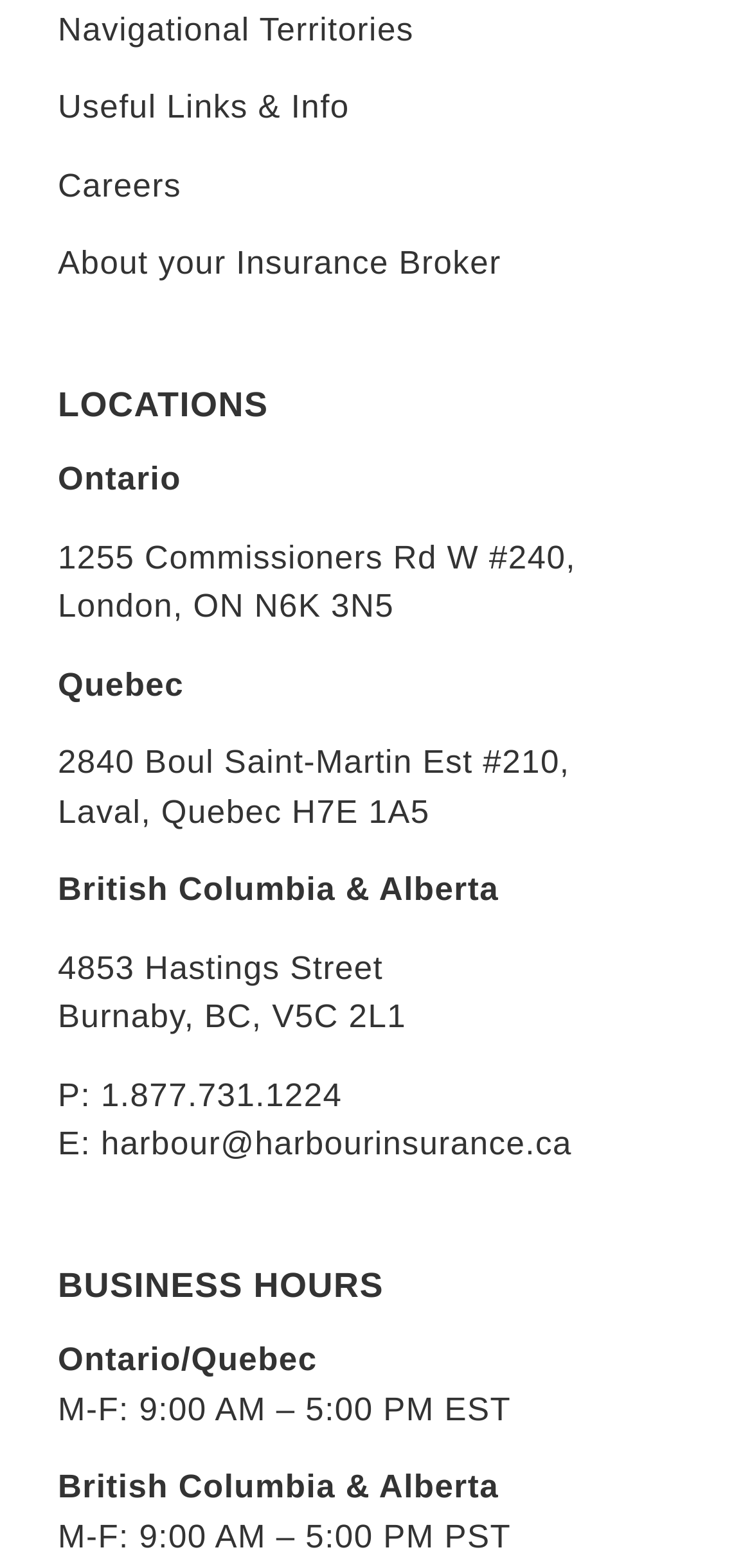What are the locations of Harbour Insurance?
Utilize the information in the image to give a detailed answer to the question.

I found the locations by looking at the 'LOCATIONS' section of the webpage, which lists Ontario, Quebec, and British Columbia & Alberta as the locations of Harbour Insurance.